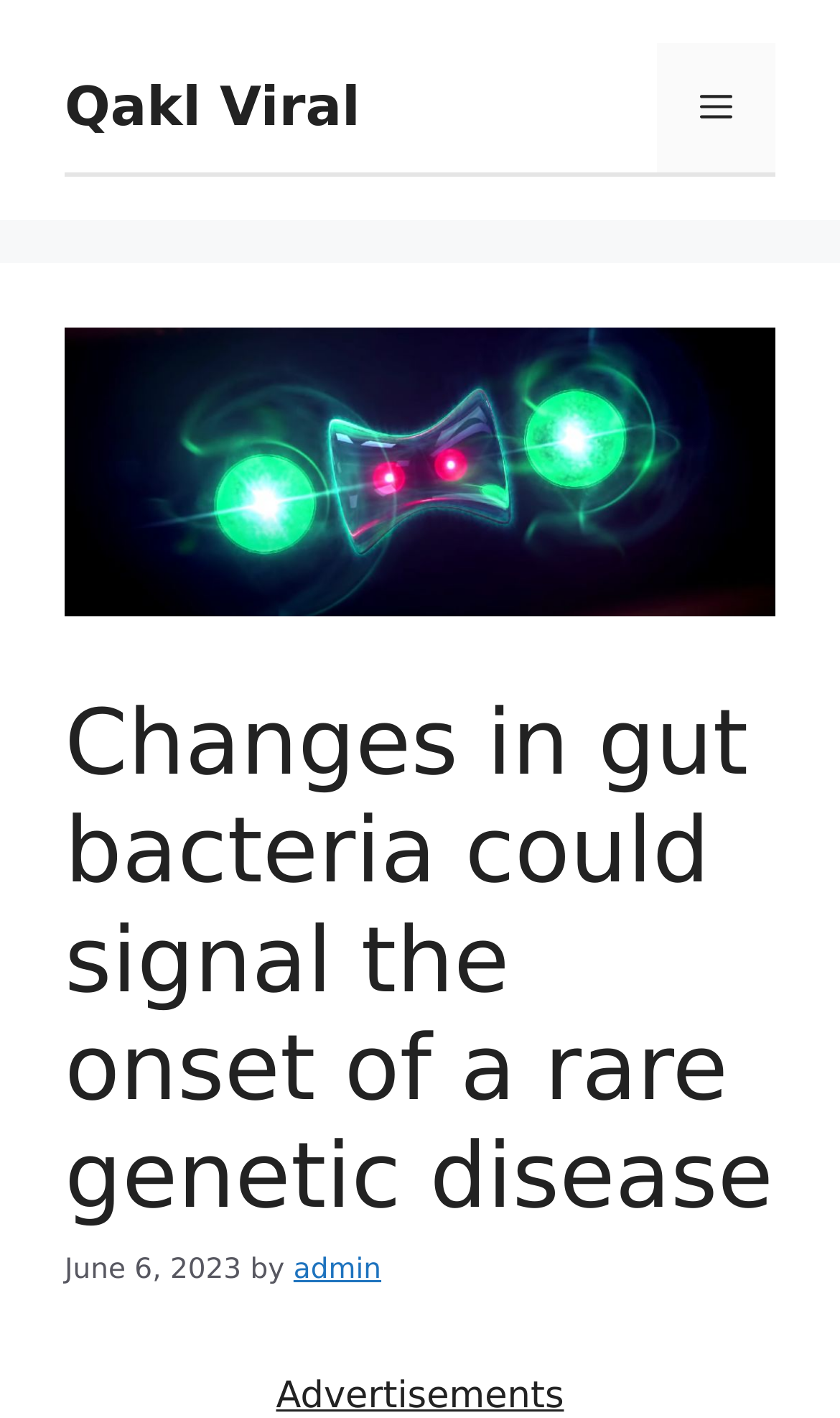Show the bounding box coordinates for the HTML element as described: "Qakl Viral".

[0.077, 0.053, 0.429, 0.097]